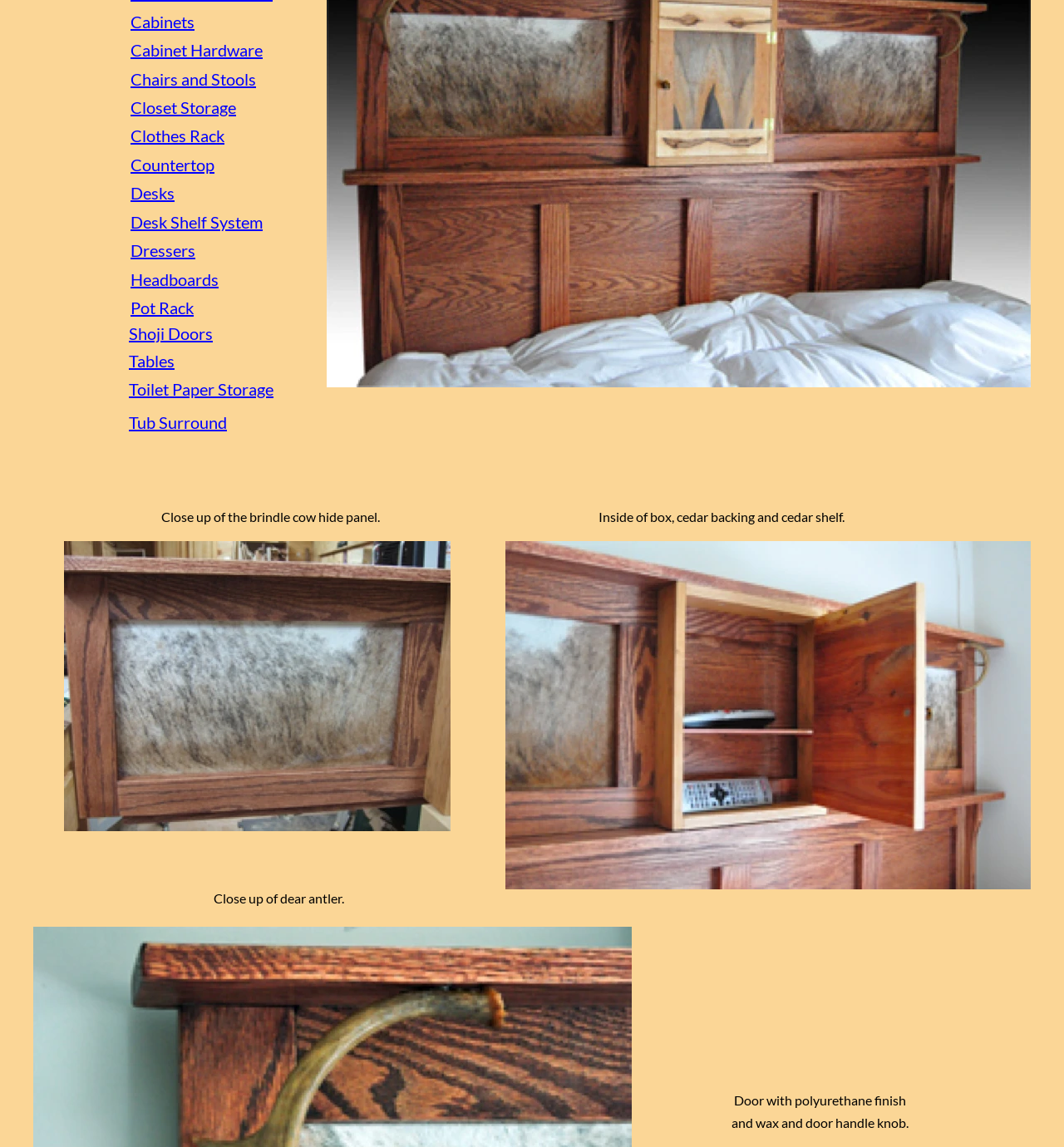Identify the bounding box of the UI element that matches this description: "Chairs and Stools".

[0.123, 0.06, 0.241, 0.078]